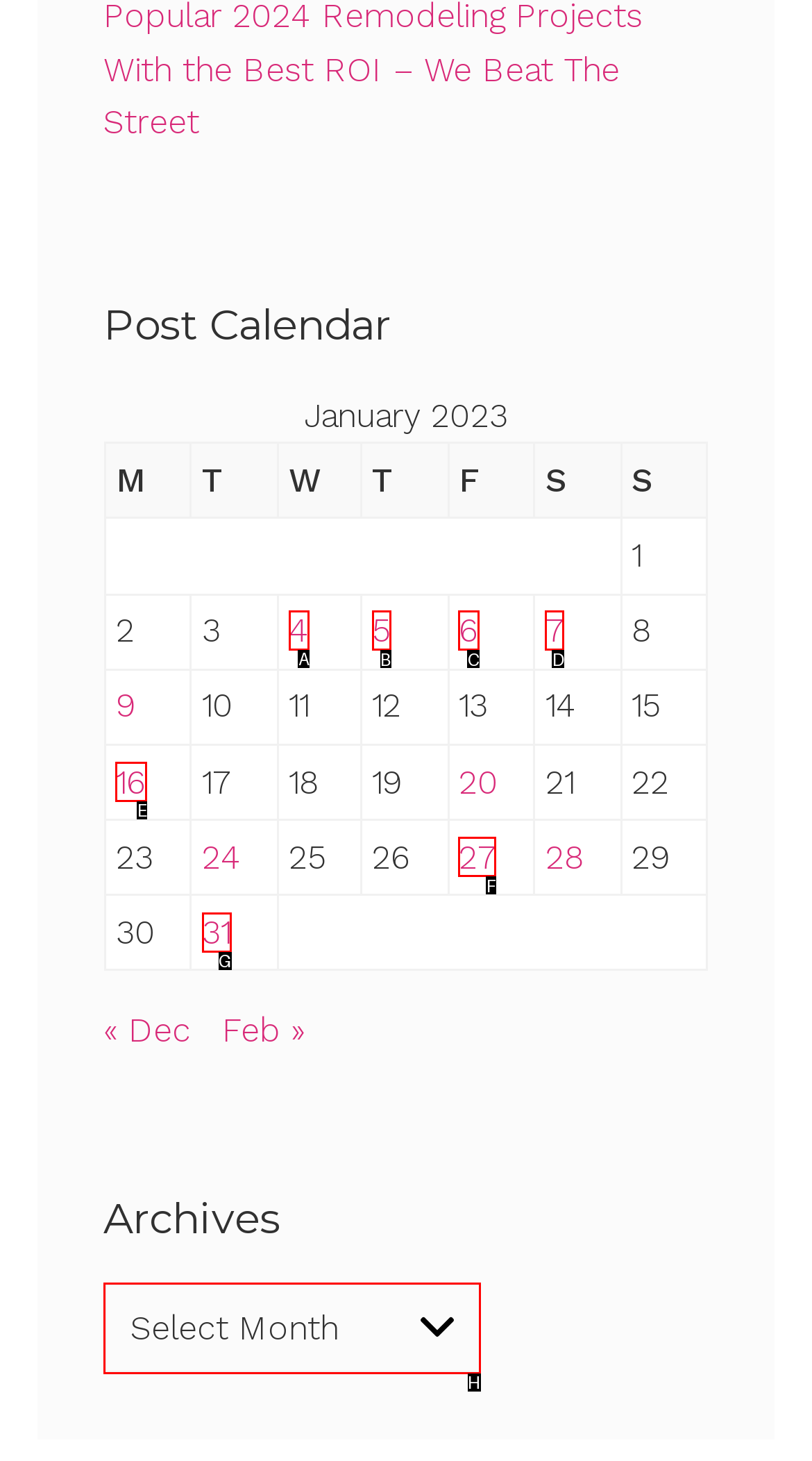Determine which UI element you should click to perform the task: View posts published on January 4, 2023
Provide the letter of the correct option from the given choices directly.

A